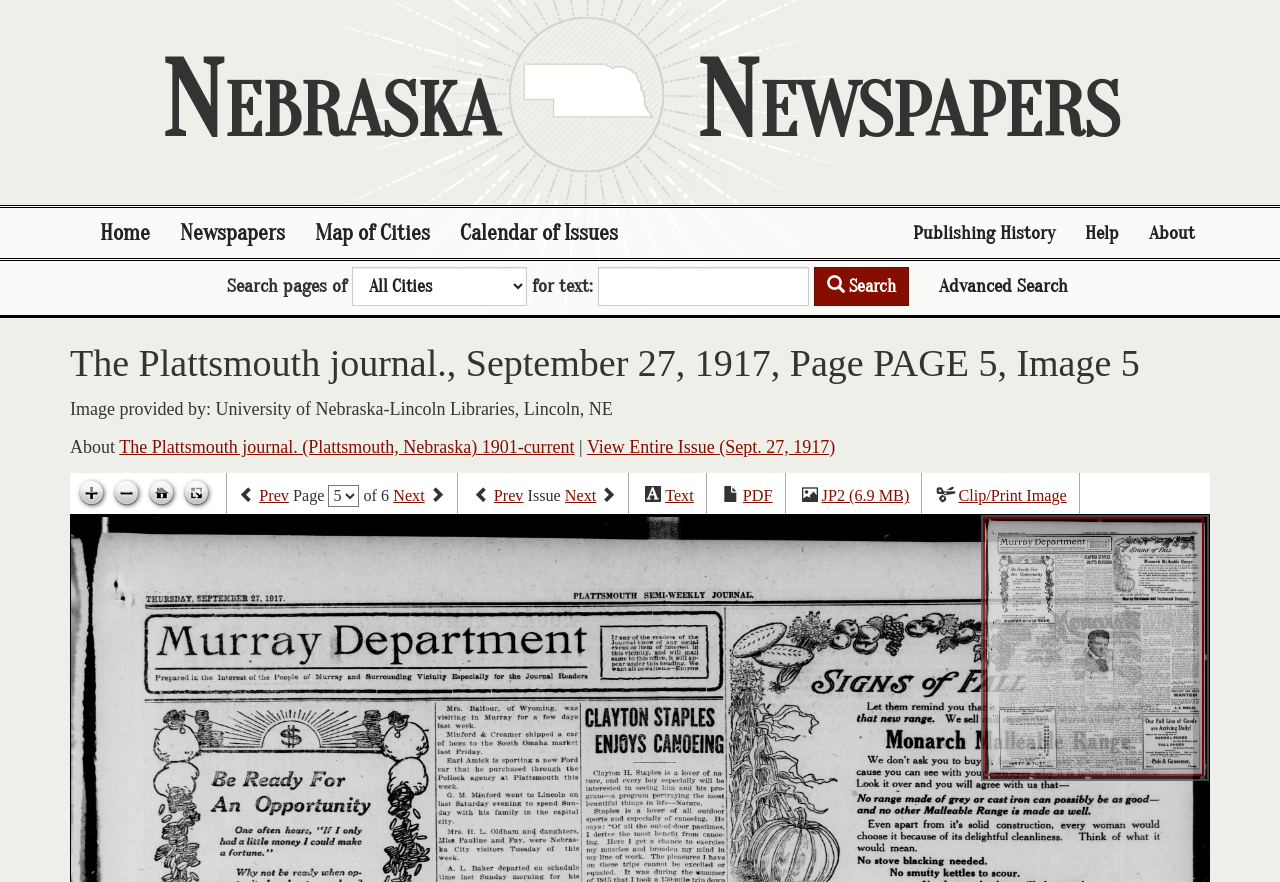Locate the bounding box coordinates of the clickable area needed to fulfill the instruction: "Go to next page".

[0.307, 0.553, 0.332, 0.573]